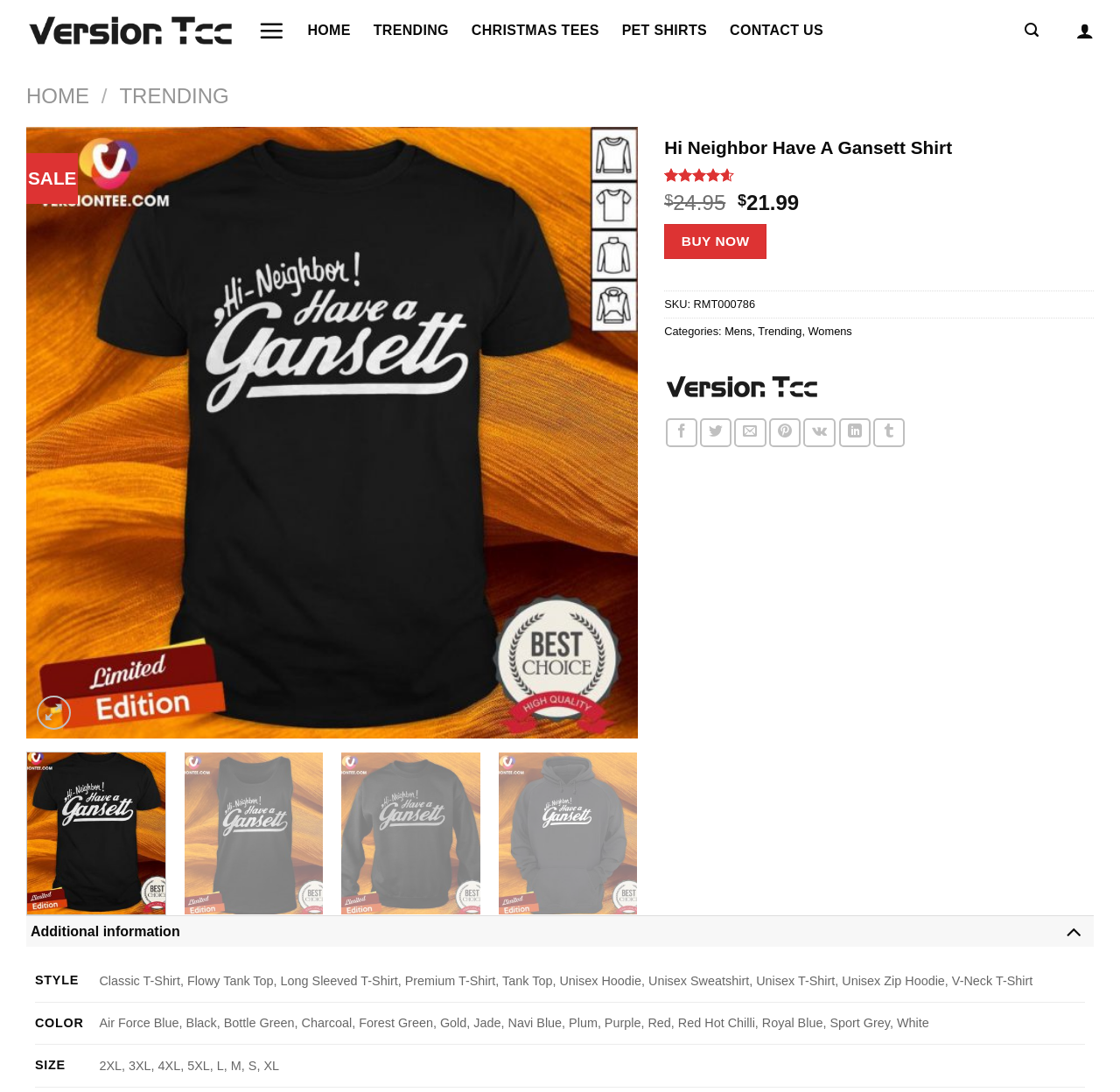Locate the headline of the webpage and generate its content.

Hi Neighbor Have A Gansett Shirt